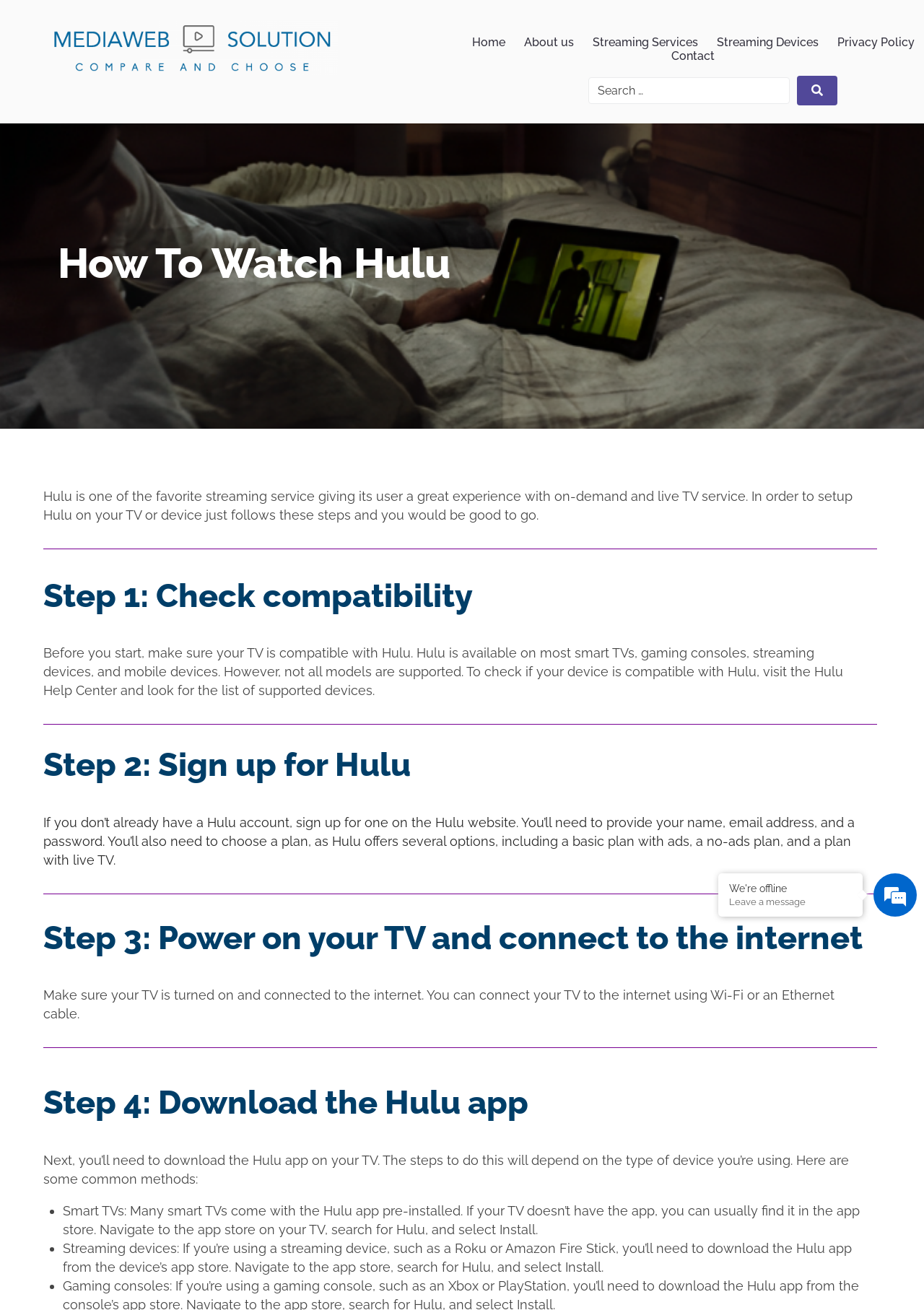What is required to check compatibility with Hulu?
Analyze the image and provide a thorough answer to the question.

According to the webpage, to check if a device is compatible with Hulu, users need to visit the Hulu Help Center and look for the list of supported devices, implying that the Help Center provides this information.